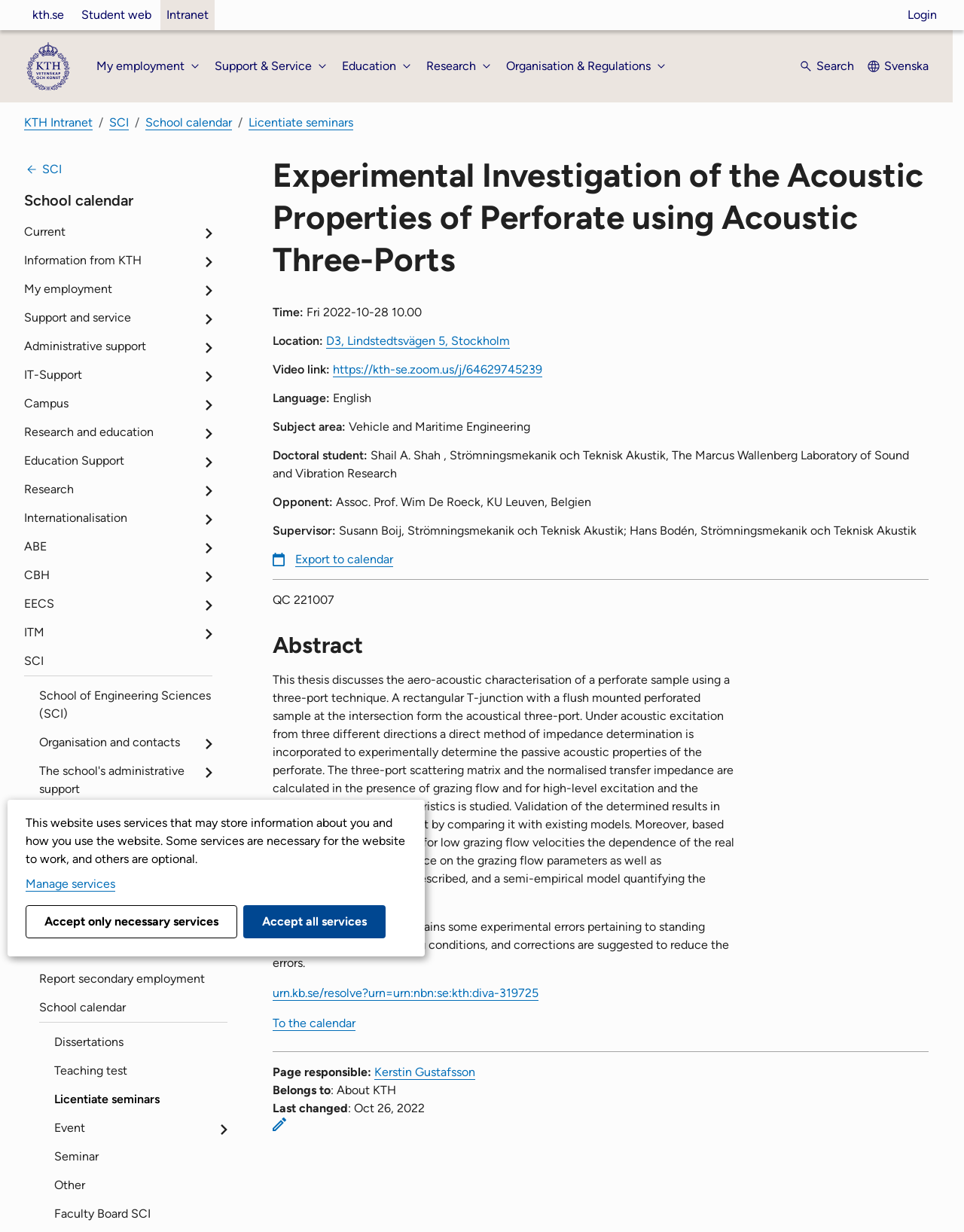Using the webpage screenshot and the element description 3, determine the bounding box coordinates. Specify the coordinates in the format (top-left x, top-left y, bottom-right x, bottom-right y) with values ranging from 0 to 1.

None